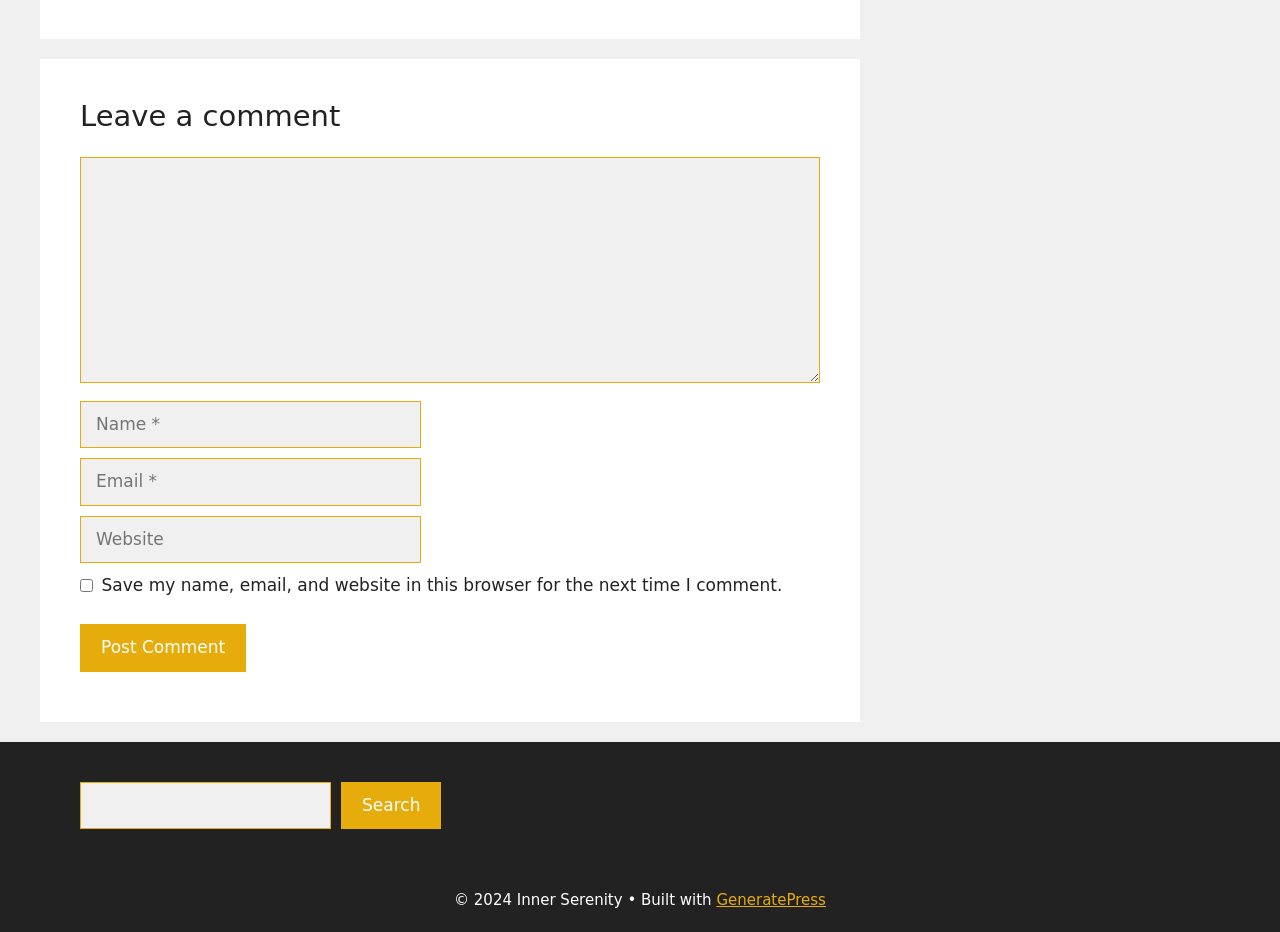What is the name of the theme used to build the website?
Provide a detailed and extensive answer to the question.

The webpage has a footer section with a notice that reads '• Built with GeneratePress', indicating that the website was built using the GeneratePress theme.